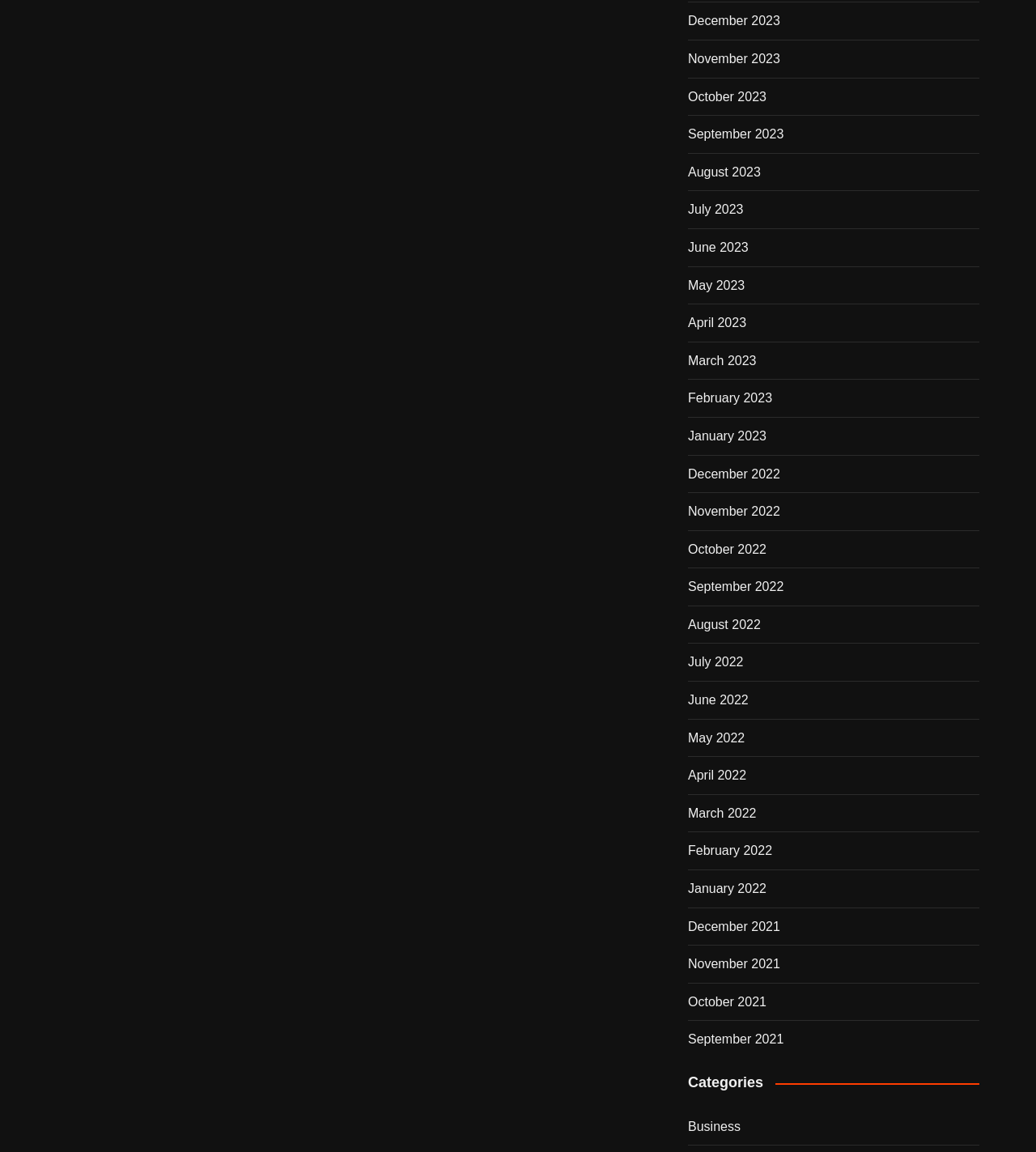Reply to the question with a single word or phrase:
What is the category link?

Business